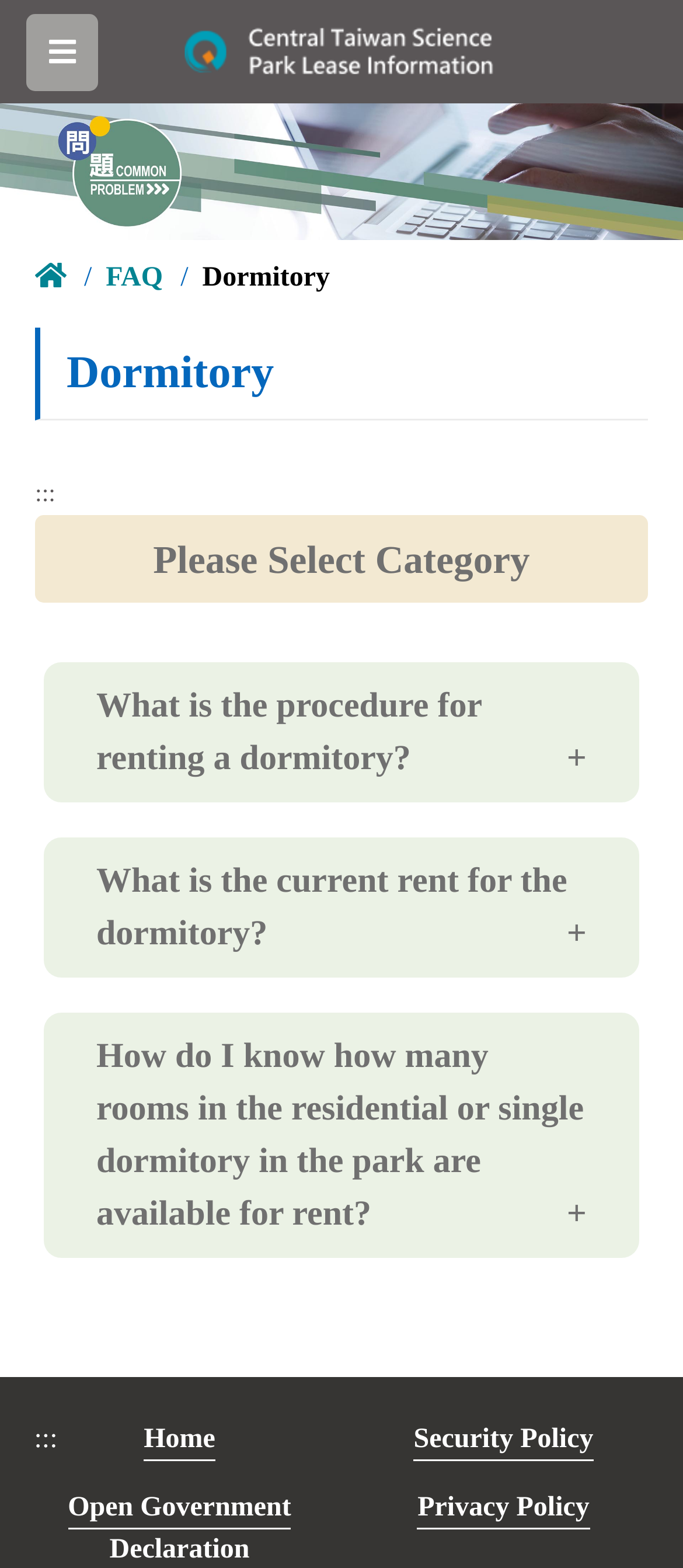Bounding box coordinates should be provided in the format (top-left x, top-left y, bottom-right x, bottom-right y) with all values between 0 and 1. Identify the bounding box for this UI element: File-2.pdf

[0.378, 0.817, 0.548, 0.836]